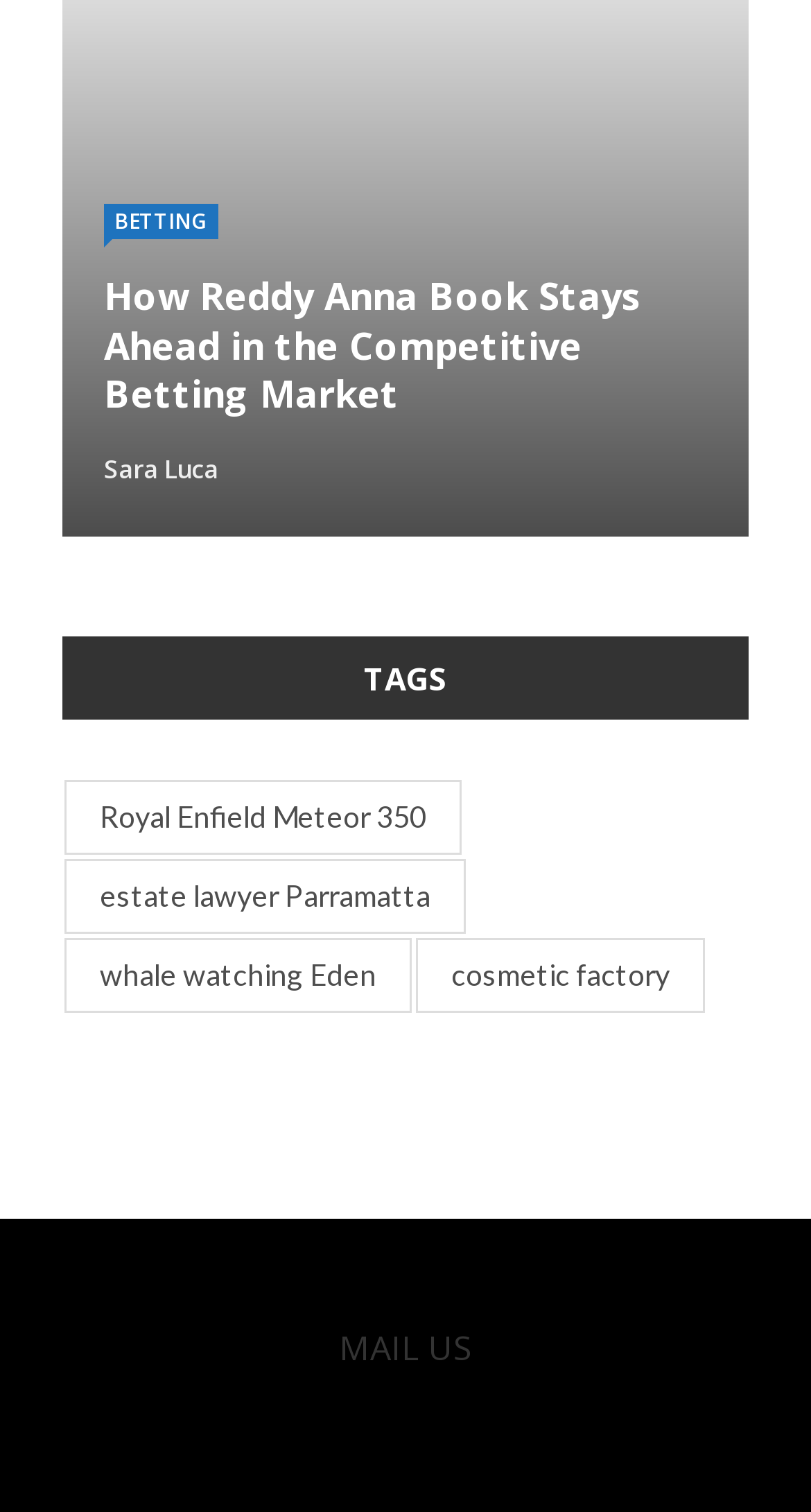Can you specify the bounding box coordinates for the region that should be clicked to fulfill this instruction: "Check the TAGS section".

[0.449, 0.42, 0.551, 0.475]